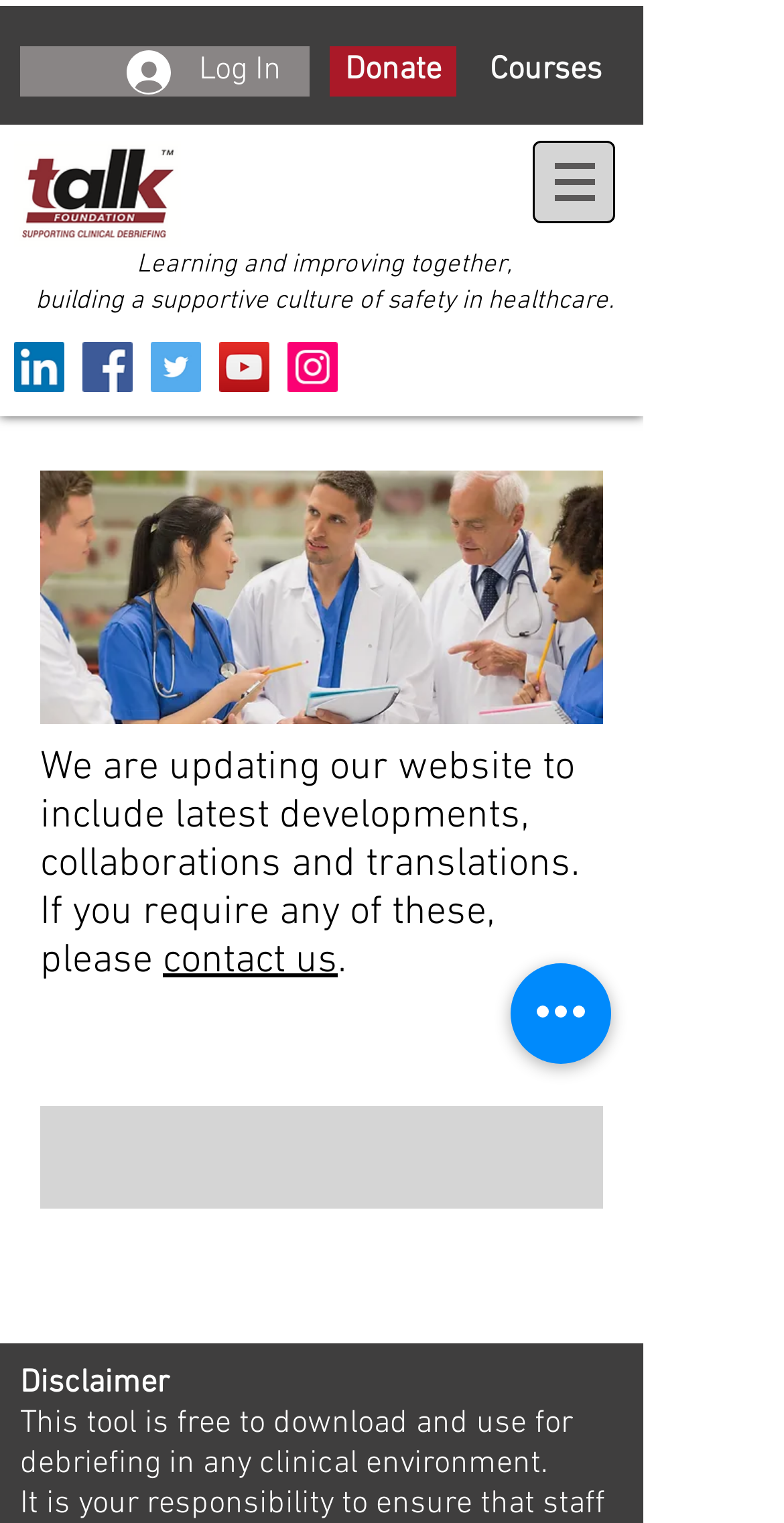What is the disclaimer about?
Please answer the question with a detailed and comprehensive explanation.

The disclaimer at the bottom of the page states that 'This tool is free to download and use for debriefing in any clinical environment', which suggests that the website offers a free tool or resource for healthcare professionals.